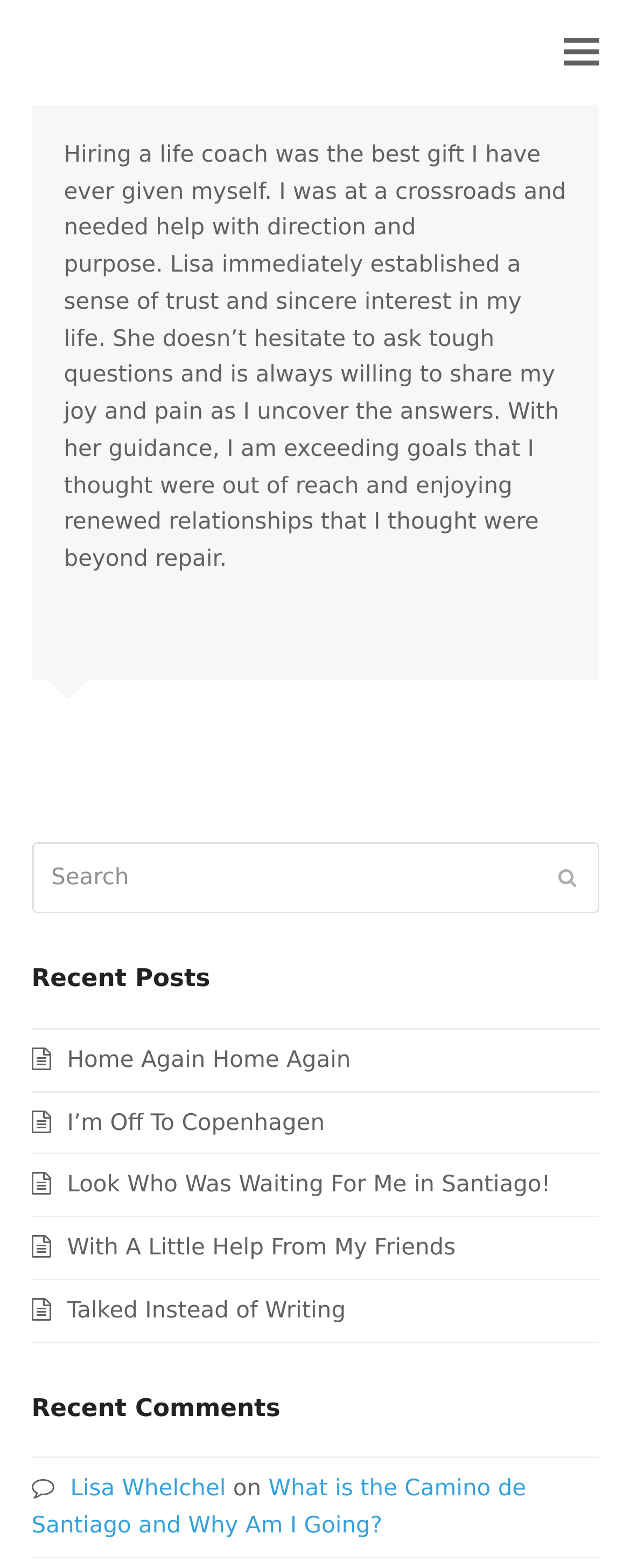Generate a comprehensive description of the webpage.

The webpage is about Lisa Whelchel, with a prominent link to her name at the top left, accompanied by an image of her. Below this, there is a button to toggle the mobile menu, located at the top right corner of the page.

The main content of the page is an article that takes up most of the screen, with a testimonial quote from someone who has worked with Lisa Whelchel as a life coach. The quote is a lengthy paragraph that describes the positive experience of working with Lisa.

To the right of the quote, there is a search box with a "Submit" button next to it. Below the search box, there is a section titled "Recent Posts" with five links to different blog posts, each with a brief title and an icon. The posts are listed in a vertical column, with the most recent one at the top.

Further down the page, there is a section titled "Recent Comments" with a link to a comment from Lisa Whelchel, followed by a brief phrase "on" and then a link to a blog post titled "What is the Camino de Santiago and Why Am I Going?".